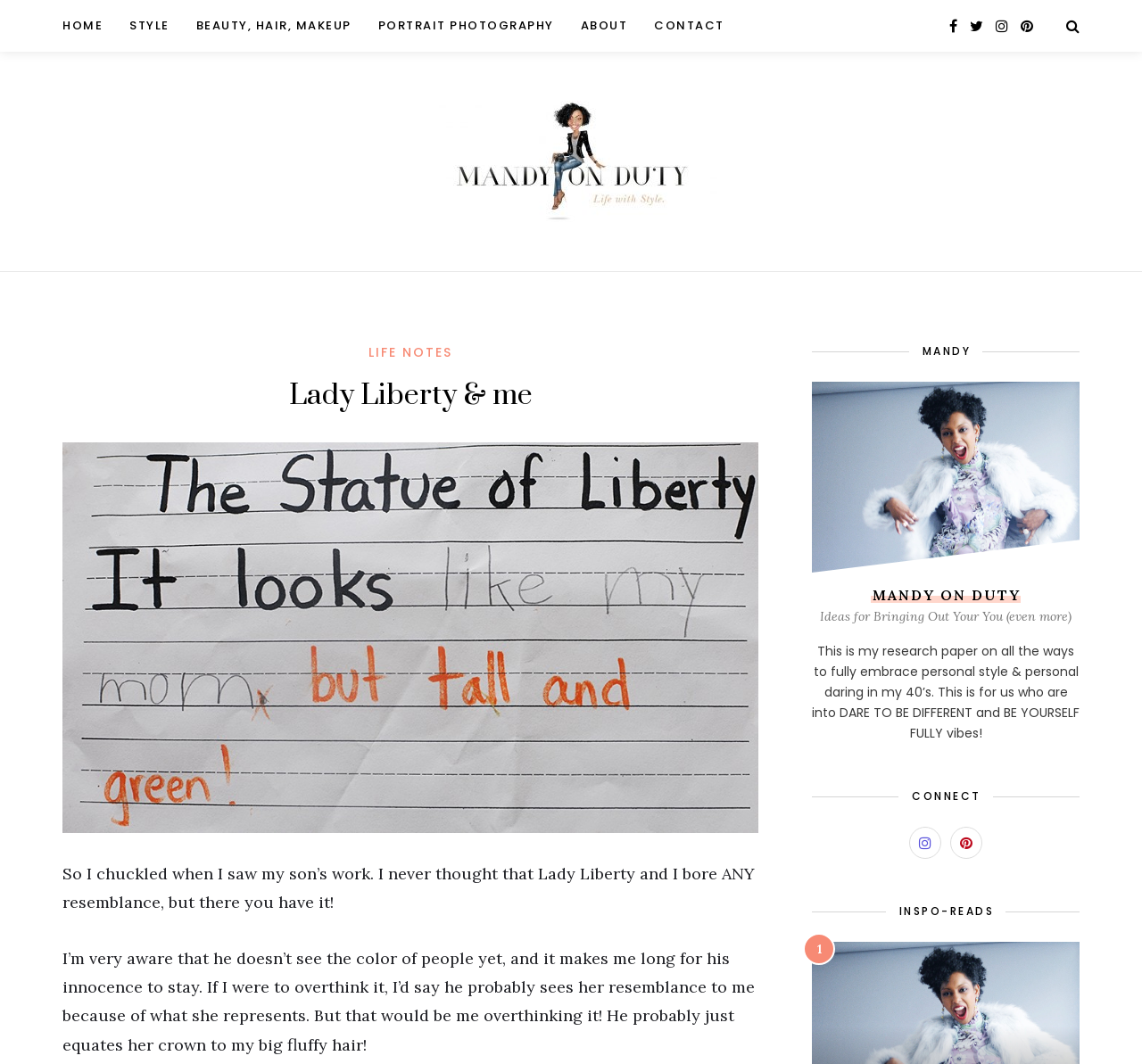Please identify the bounding box coordinates of the element's region that should be clicked to execute the following instruction: "Read the blog post titled Lady Liberty & me". The bounding box coordinates must be four float numbers between 0 and 1, i.e., [left, top, right, bottom].

[0.055, 0.353, 0.664, 0.391]